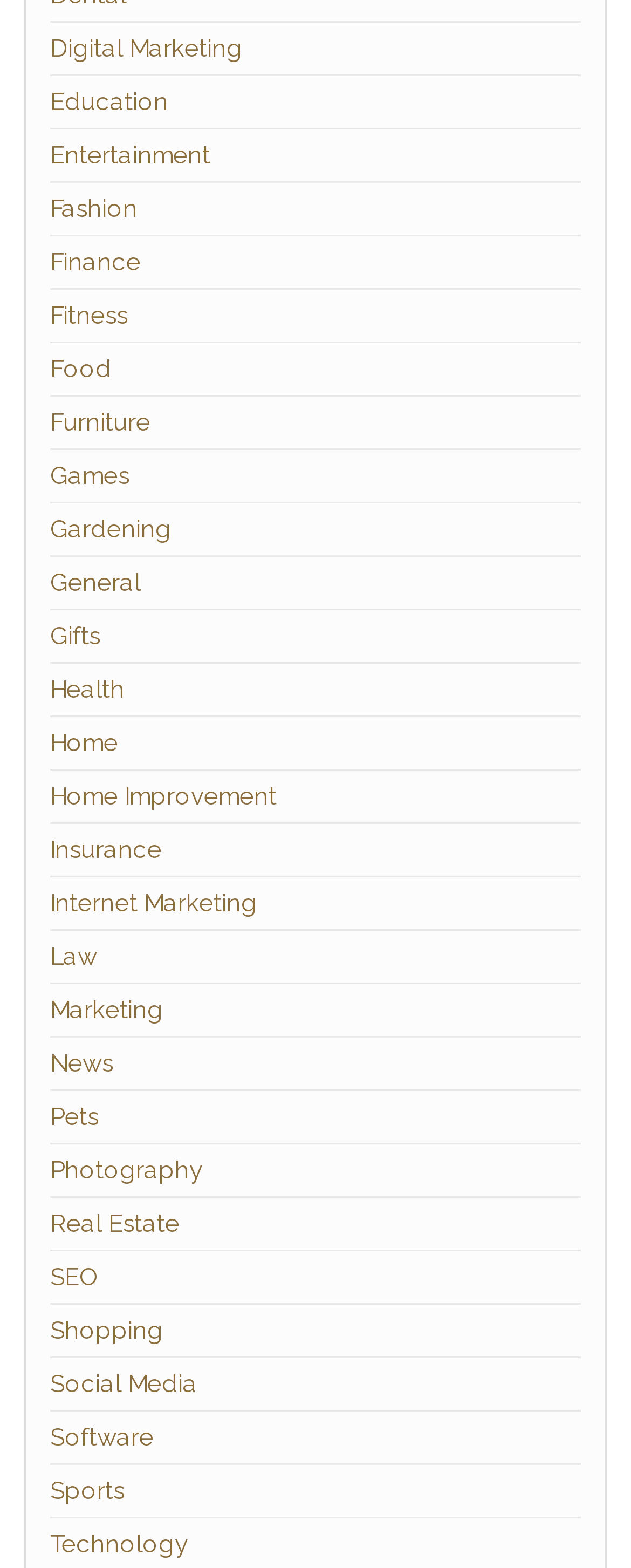What is the category that comes after Fashion?
Respond with a short answer, either a single word or a phrase, based on the image.

Finance